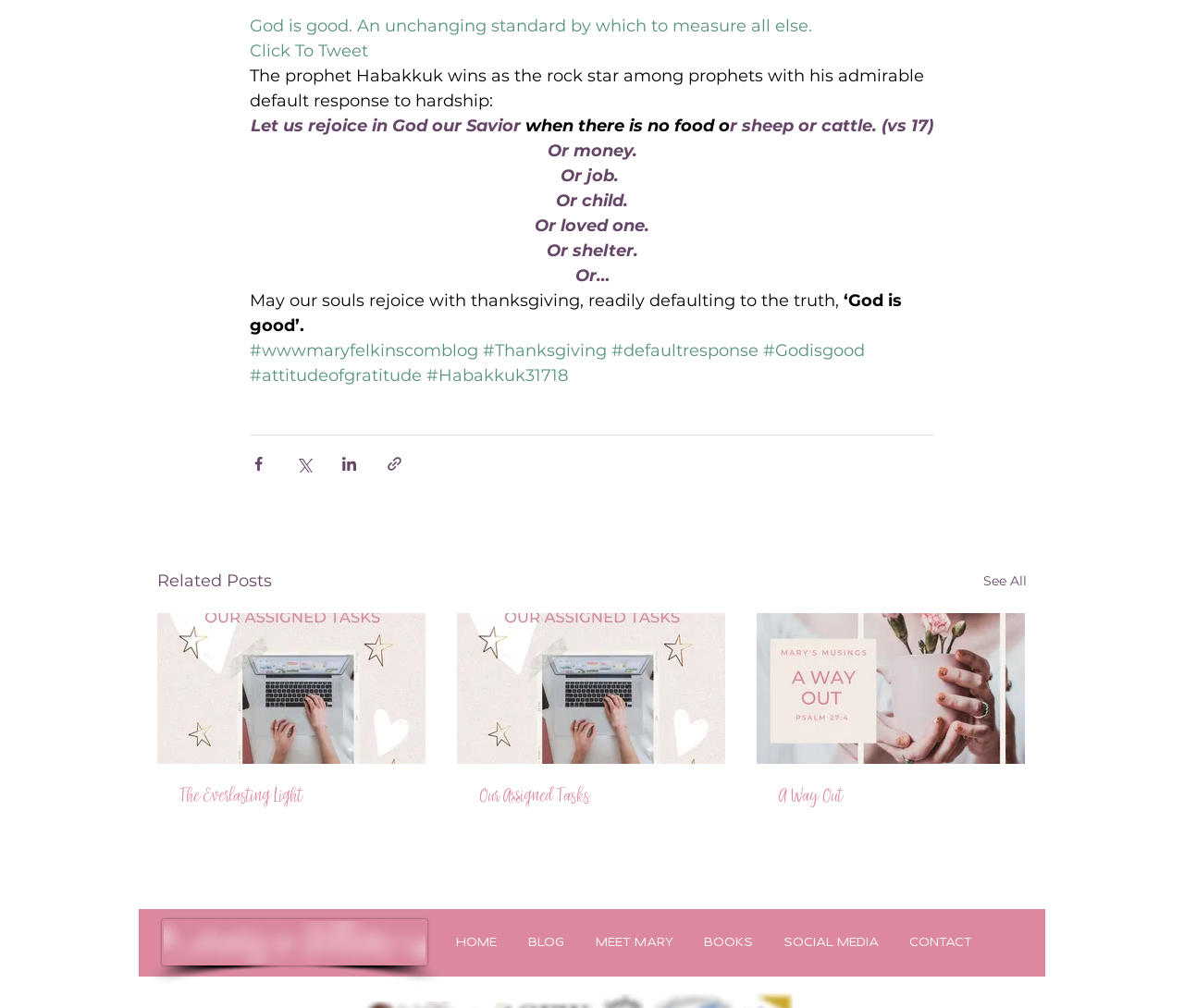Determine the bounding box coordinates for the element that should be clicked to follow this instruction: "Read related posts". The coordinates should be given as four float numbers between 0 and 1, in the format [left, top, right, bottom].

[0.133, 0.563, 0.23, 0.59]